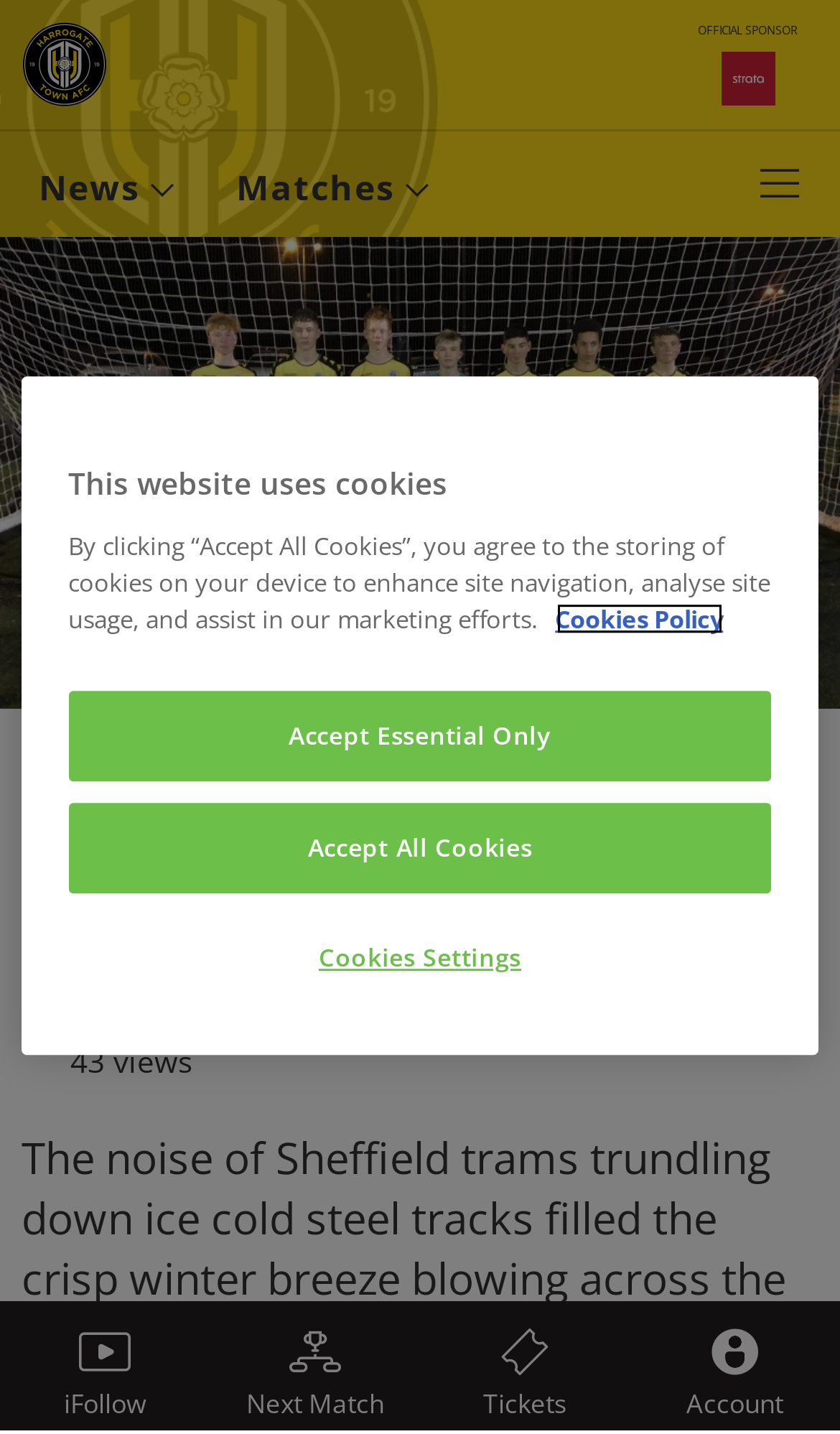Please identify the bounding box coordinates of the element on the webpage that should be clicked to follow this instruction: "Open the main navigation". The bounding box coordinates should be given as four float numbers between 0 and 1, formatted as [left, top, right, bottom].

[0.877, 0.101, 0.979, 0.161]